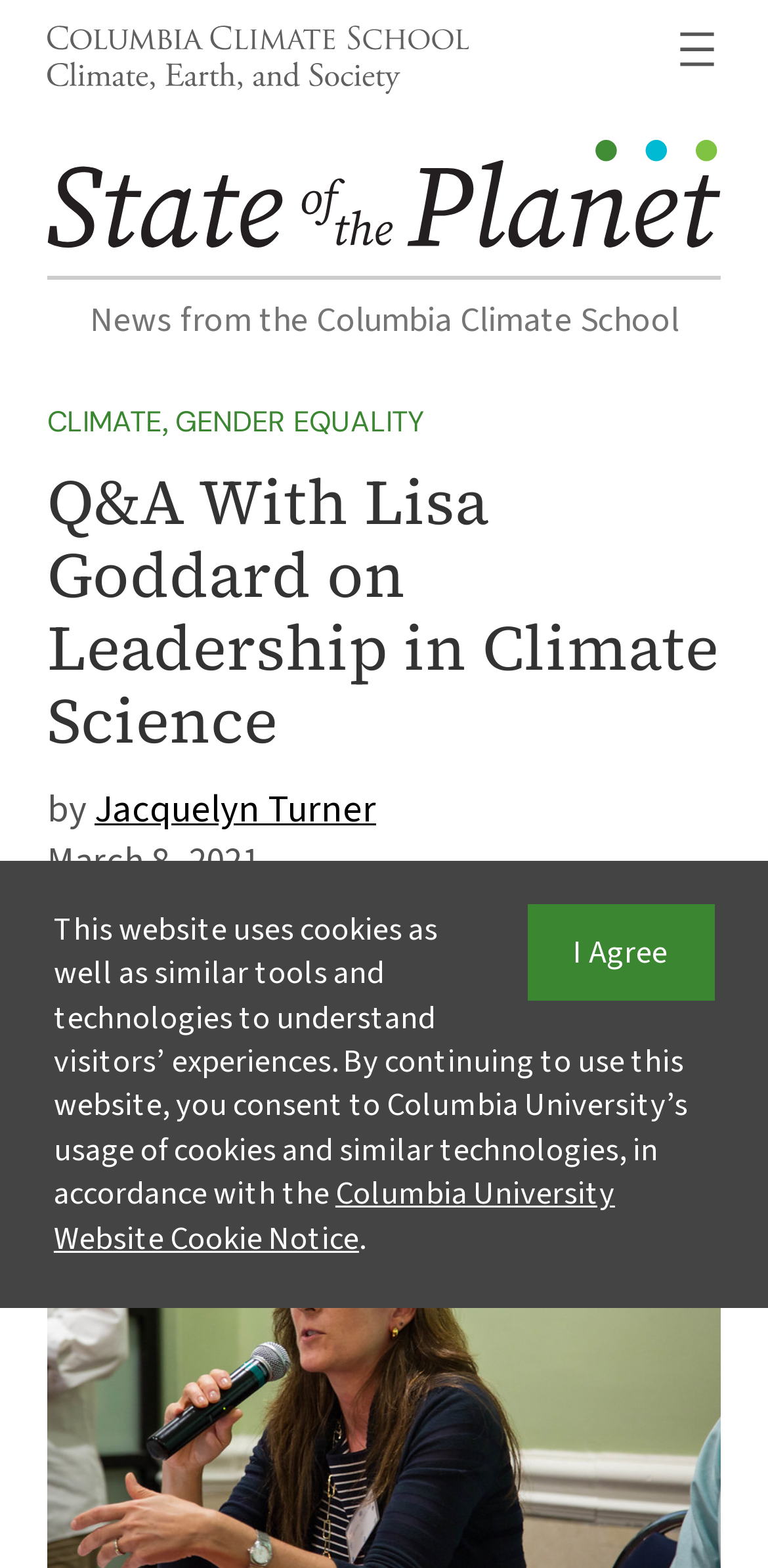What is the name of the author of the Q&A article?
Please utilize the information in the image to give a detailed response to the question.

I found the answer by looking at the link element with the text 'Jacquelyn Turner' which is likely the author of the Q&A article.